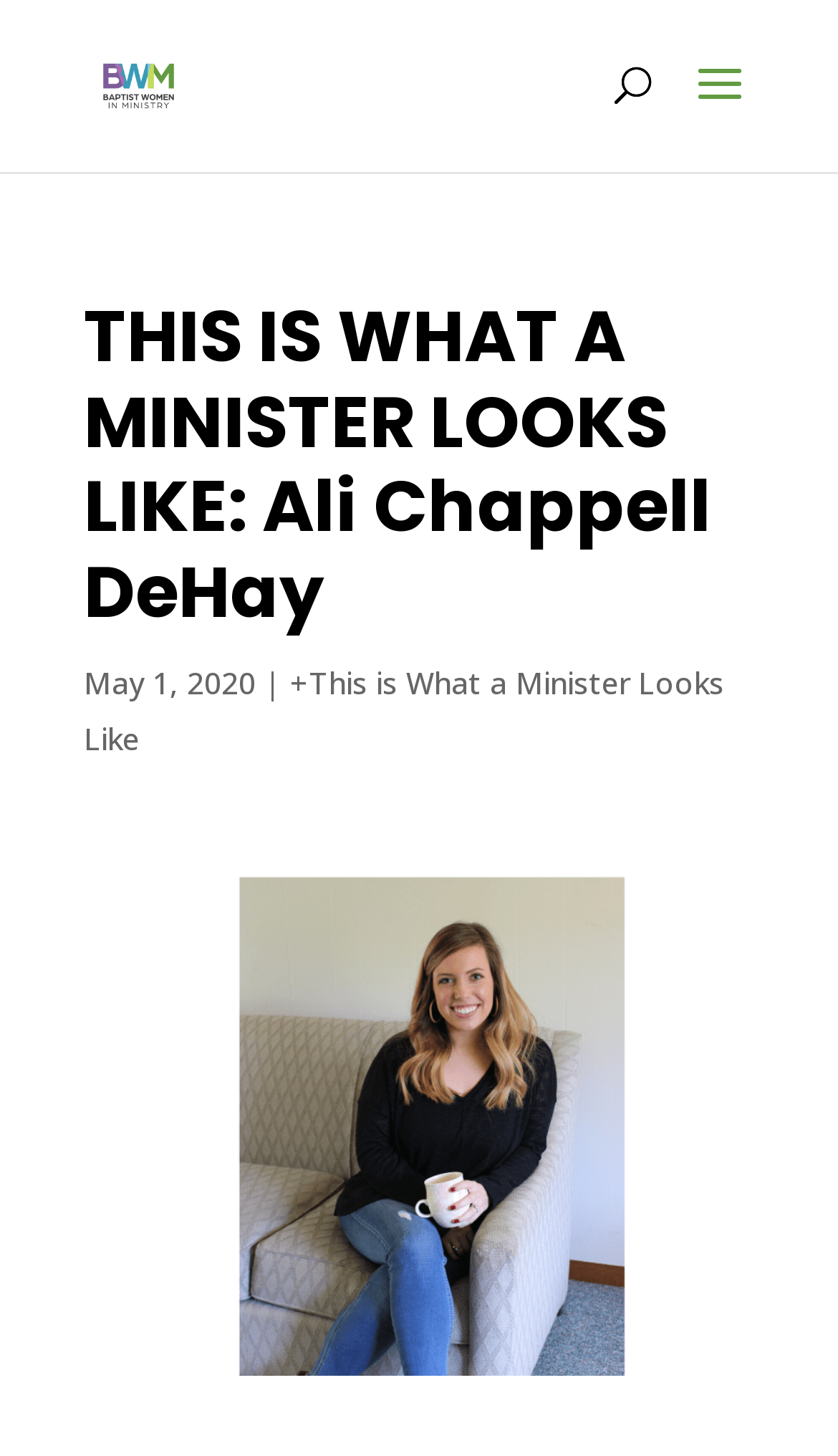Extract the main headline from the webpage and generate its text.

THIS IS WHAT A MINISTER LOOKS LIKE: Ali Chappell DeHay